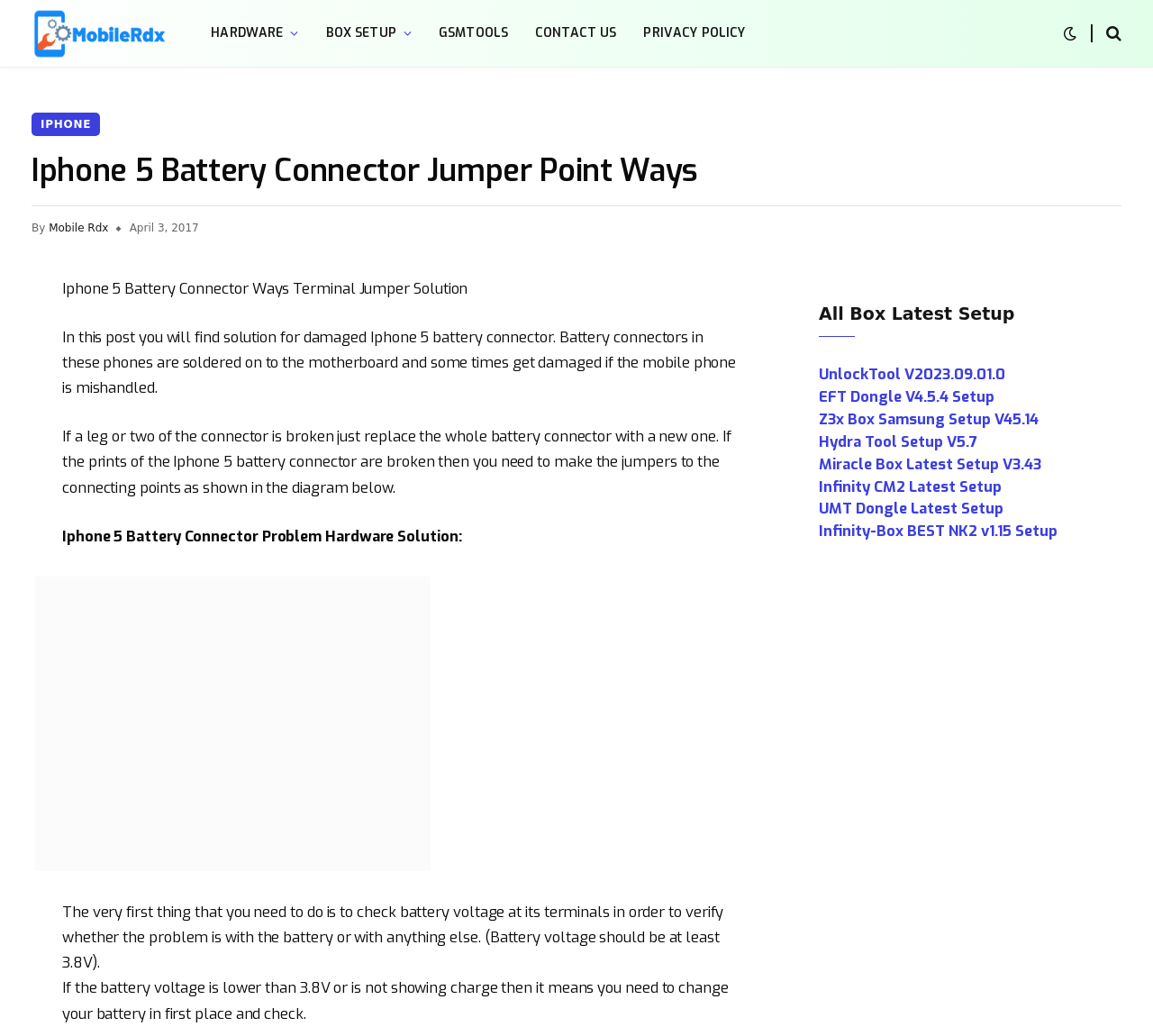Determine the main headline of the webpage and provide its text.

Iphone 5 Battery Connector Jumper Point Ways